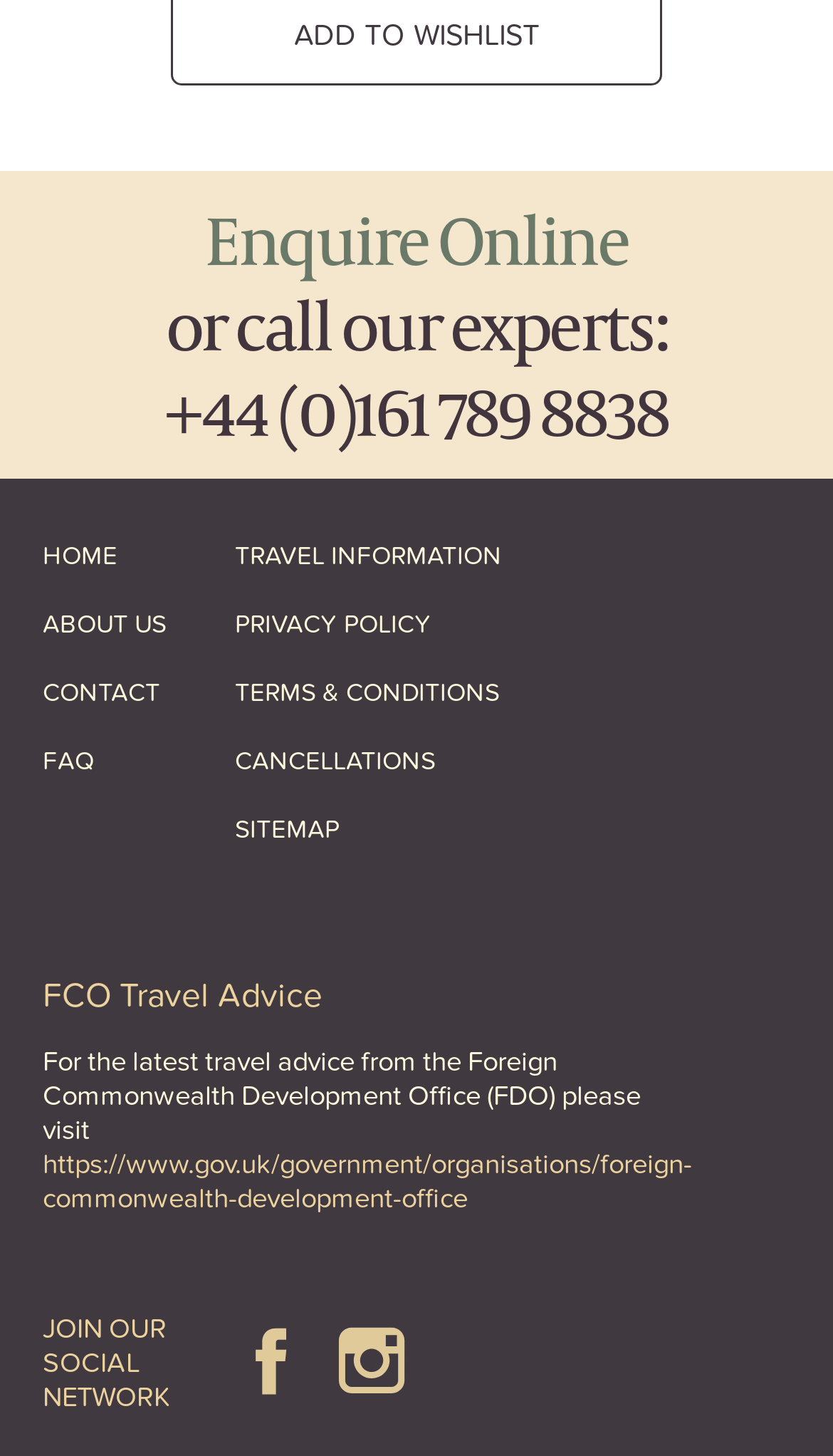What is the phone number to call the experts?
Refer to the screenshot and answer in one word or phrase.

+44 (0)161 789 8838